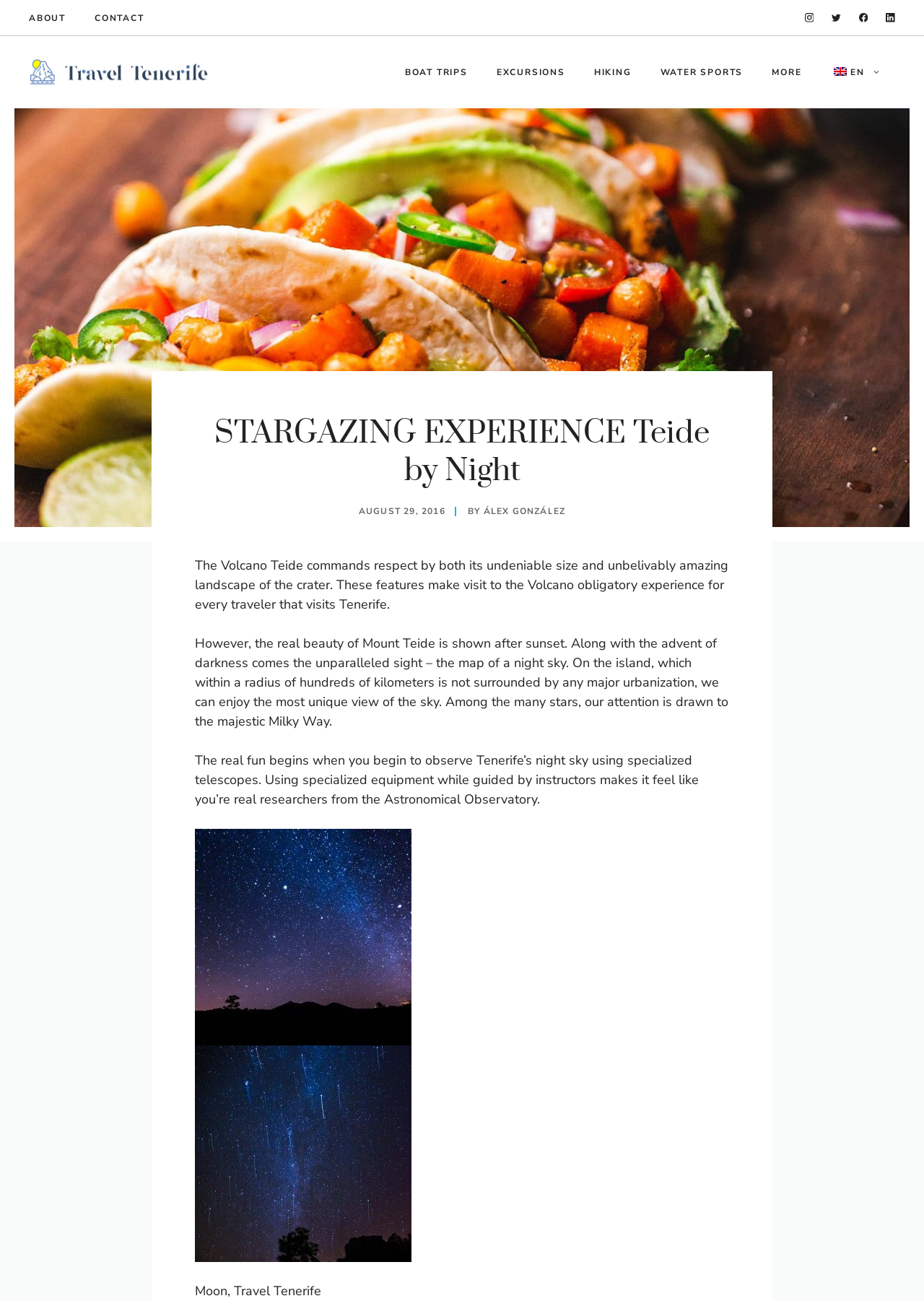Determine the bounding box coordinates for the UI element matching this description: "WATER SPORTS".

[0.699, 0.039, 0.82, 0.072]